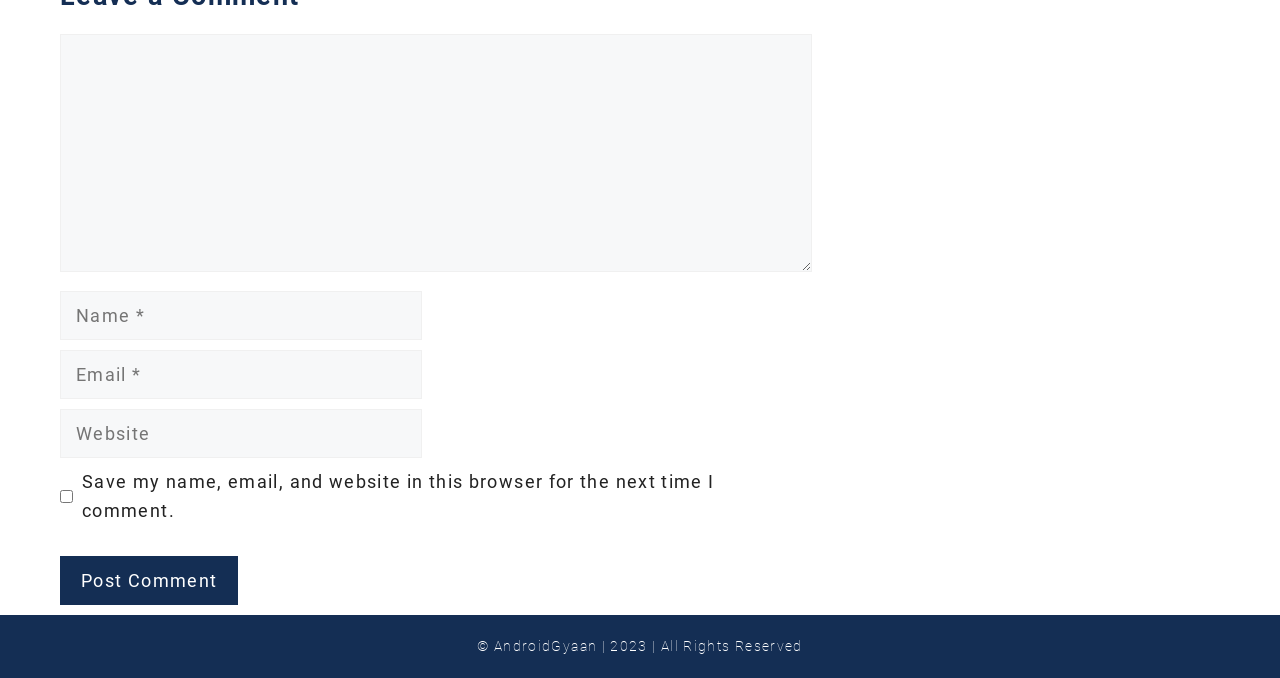Given the description "parent_node: Comment name="url" placeholder="Website"", provide the bounding box coordinates of the corresponding UI element.

[0.047, 0.603, 0.33, 0.676]